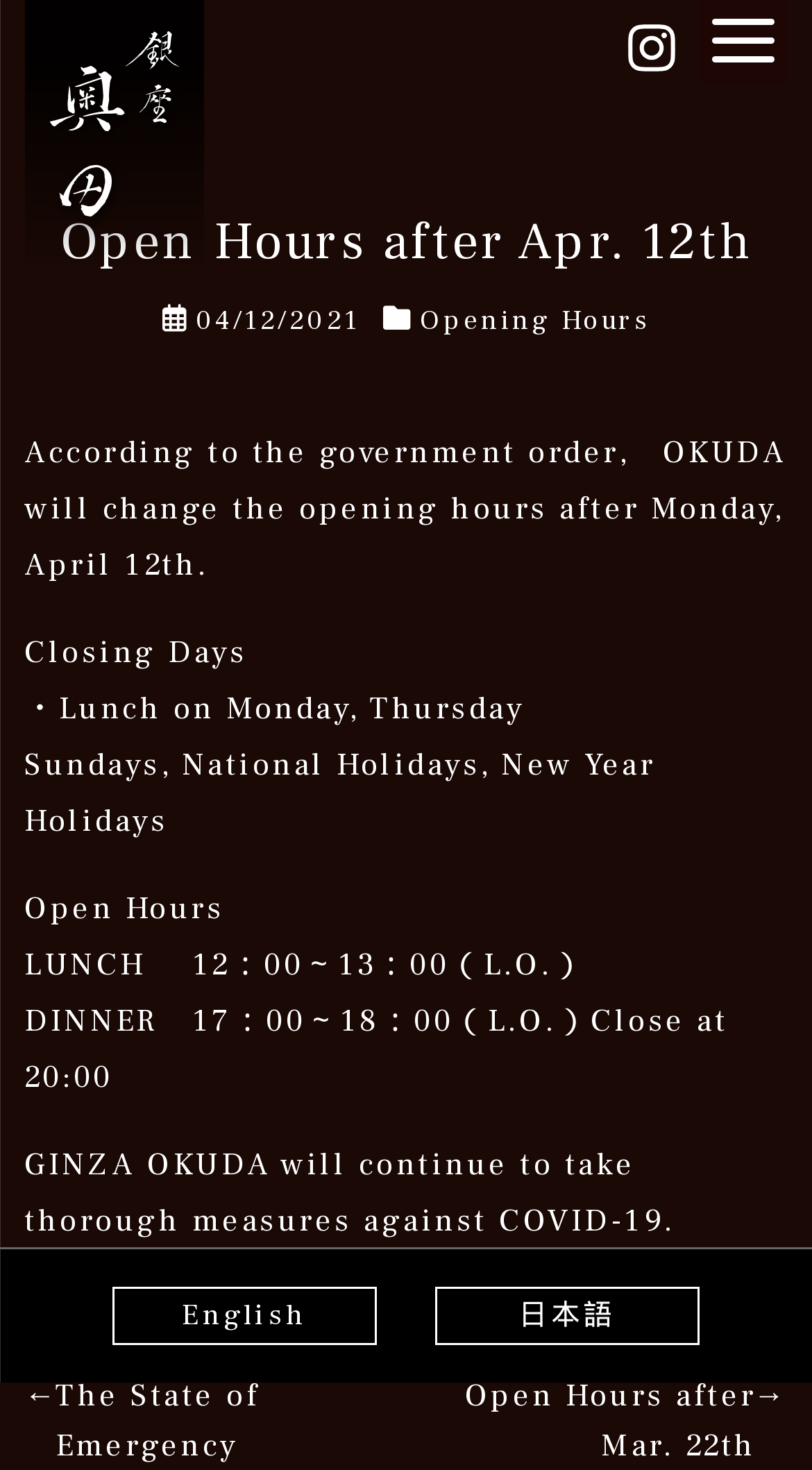Refer to the screenshot and give an in-depth answer to this question: What is the new opening hour for lunch?

According to the webpage, the new opening hour for lunch is mentioned in the 'Open Hours' section, which states 'LUNCH  12：00～13：00（L.O.）'. This information is provided to inform visitors about the changed opening hours after April 12th.